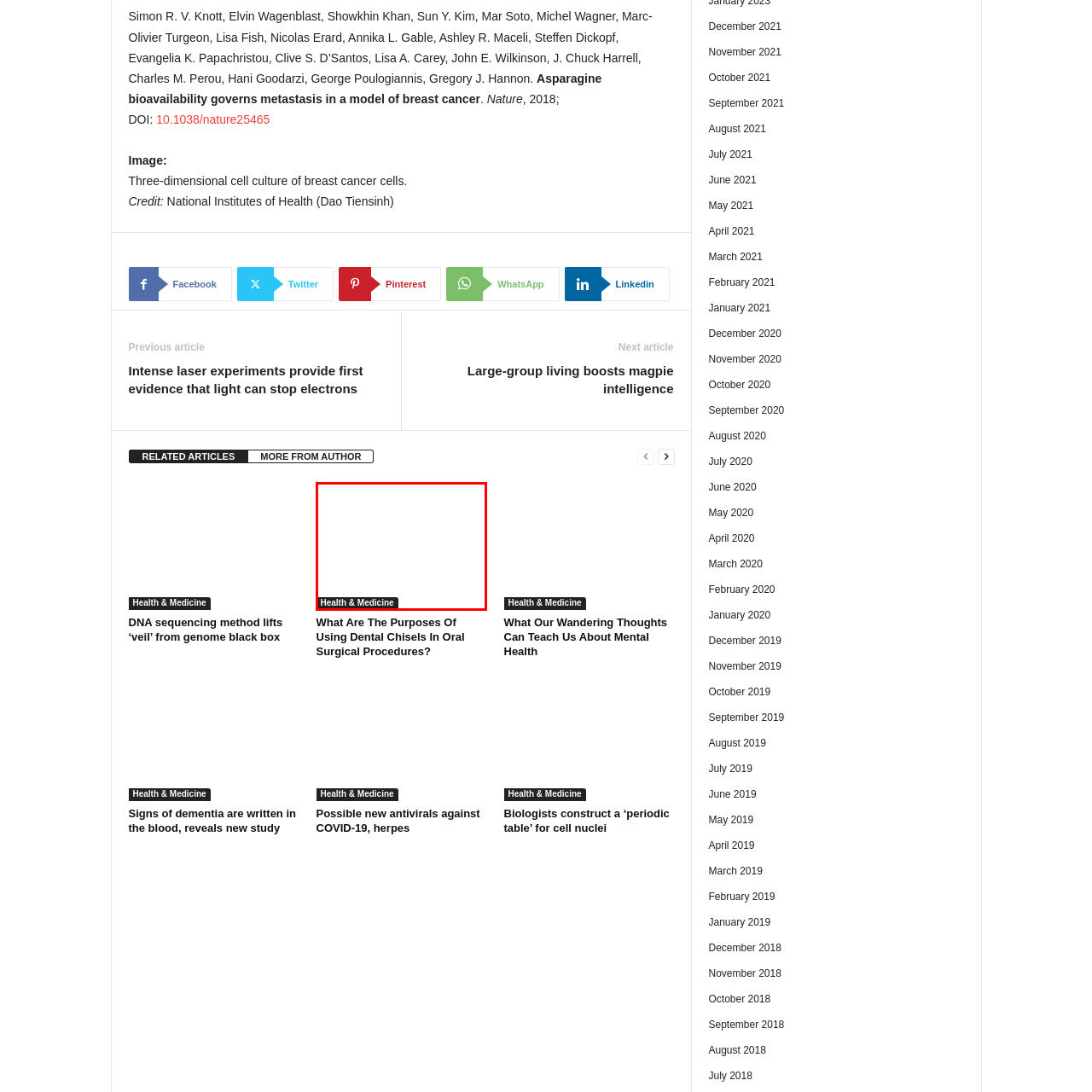Is the content intended for the general public?
Look closely at the image inside the red bounding box and answer the question with as much detail as possible.

While the section may include information relevant to patients seeking information about recent developments in health, it is also likely to include insights relevant to healthcare professionals and researchers, suggesting that the content is not exclusively intended for the general public.